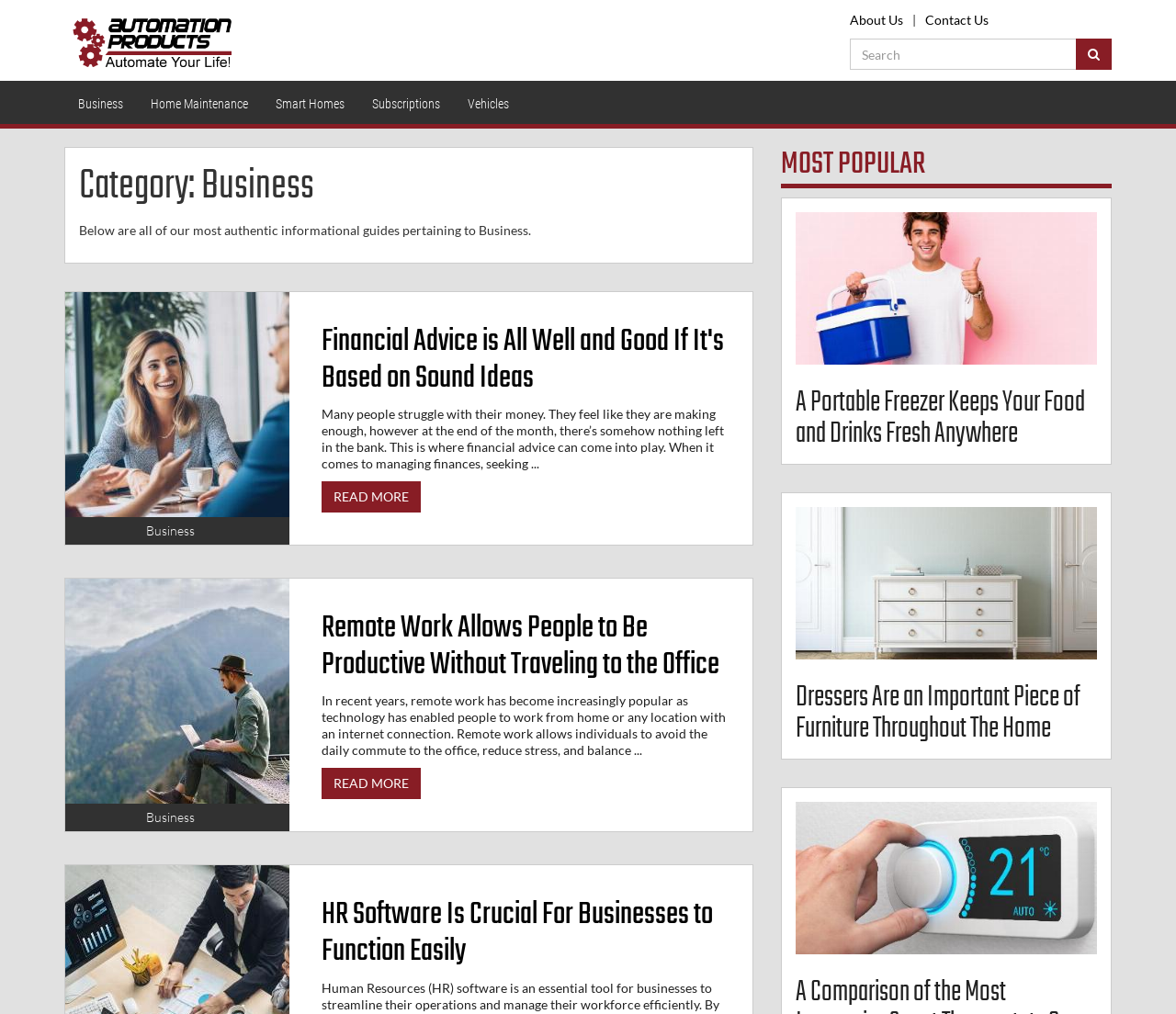Please find the bounding box coordinates (top-left x, top-left y, bottom-right x, bottom-right y) in the screenshot for the UI element described as follows: parent_node: About Us

[0.055, 0.0, 0.204, 0.045]